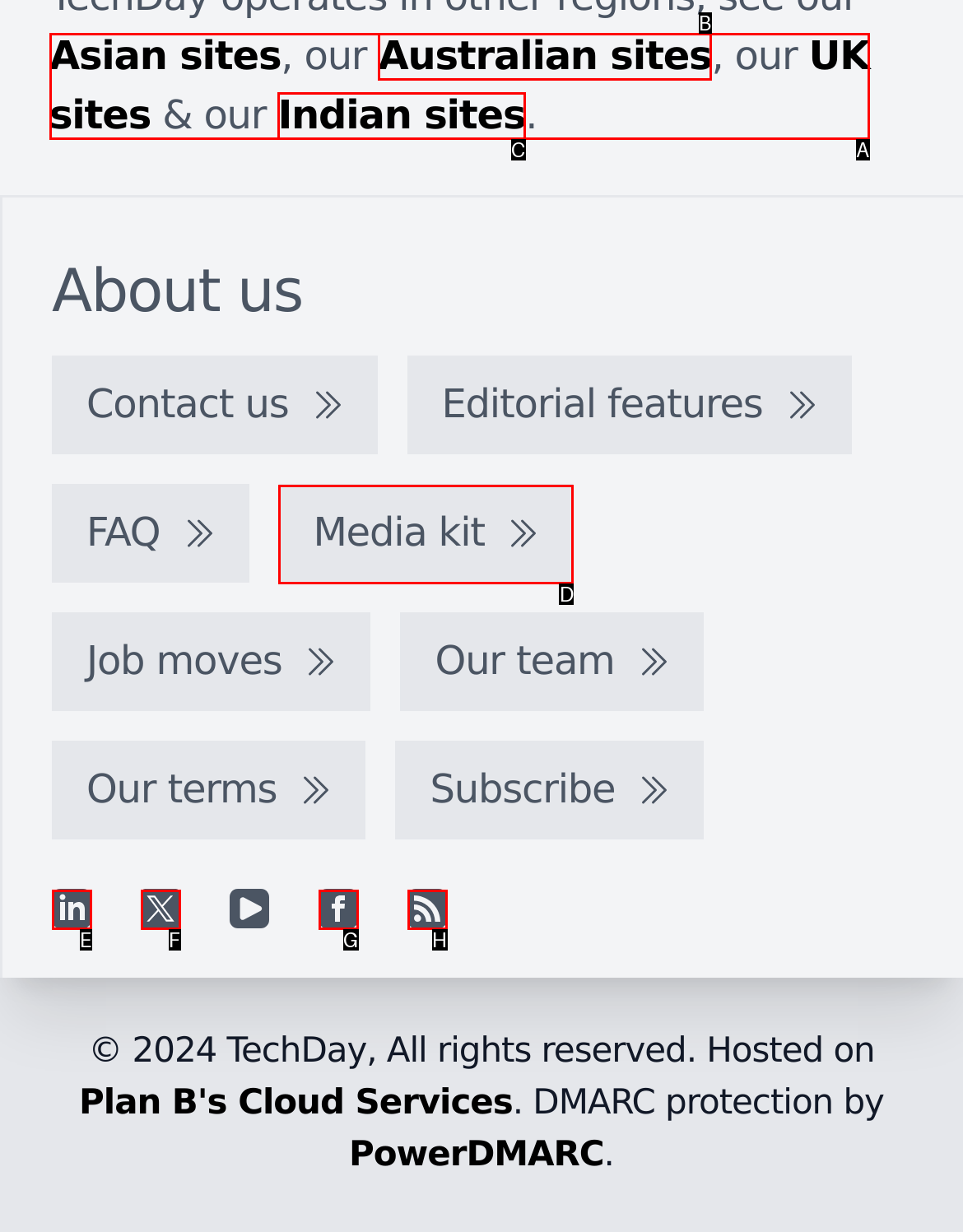Match the HTML element to the given description: Media kit
Indicate the option by its letter.

D